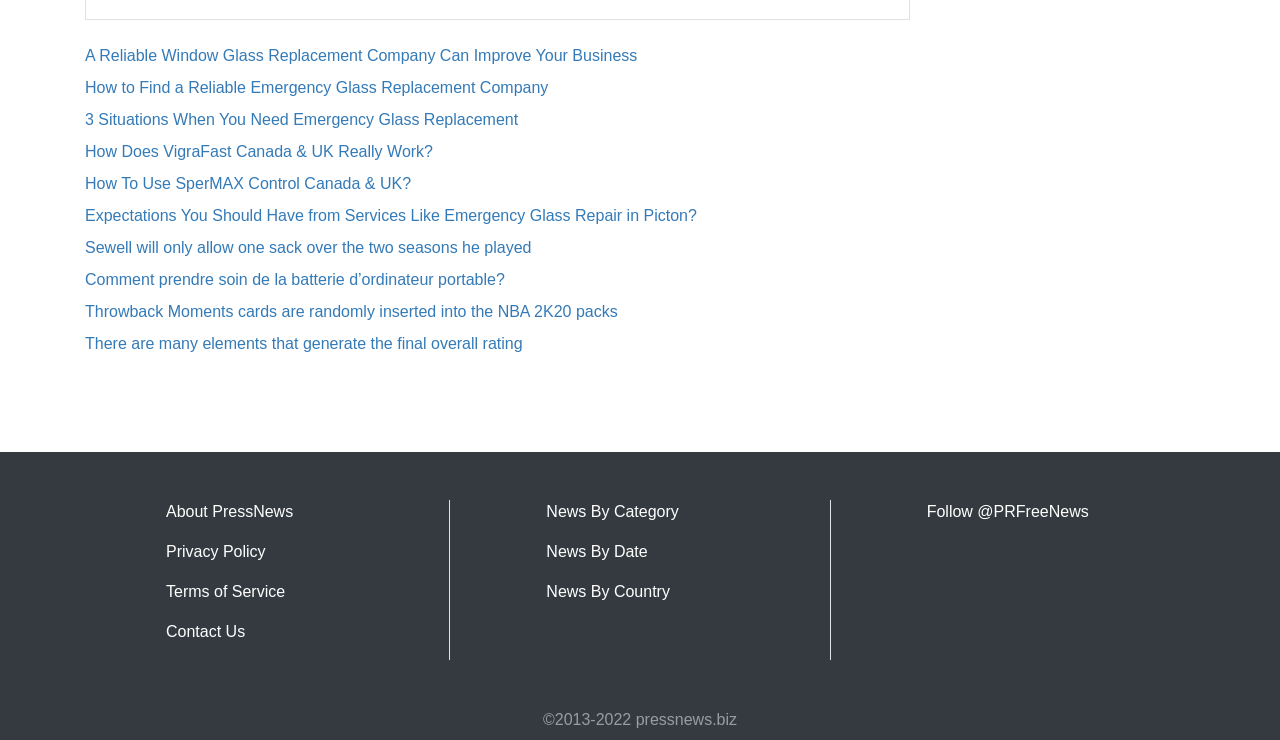Please reply with a single word or brief phrase to the question: 
How many categories are there for news?

3